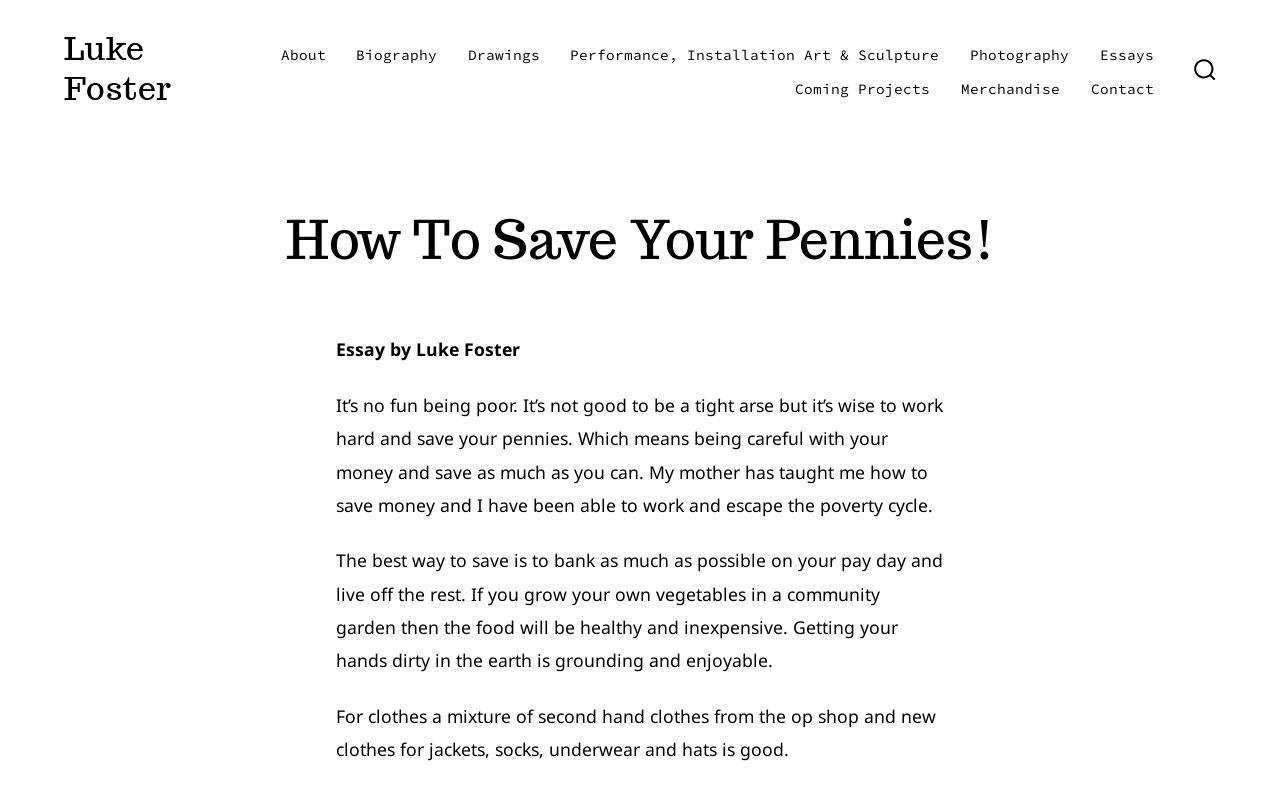Specify the bounding box coordinates of the area that needs to be clicked to achieve the following instruction: "Contact Luke Foster".

[0.852, 0.096, 0.901, 0.131]